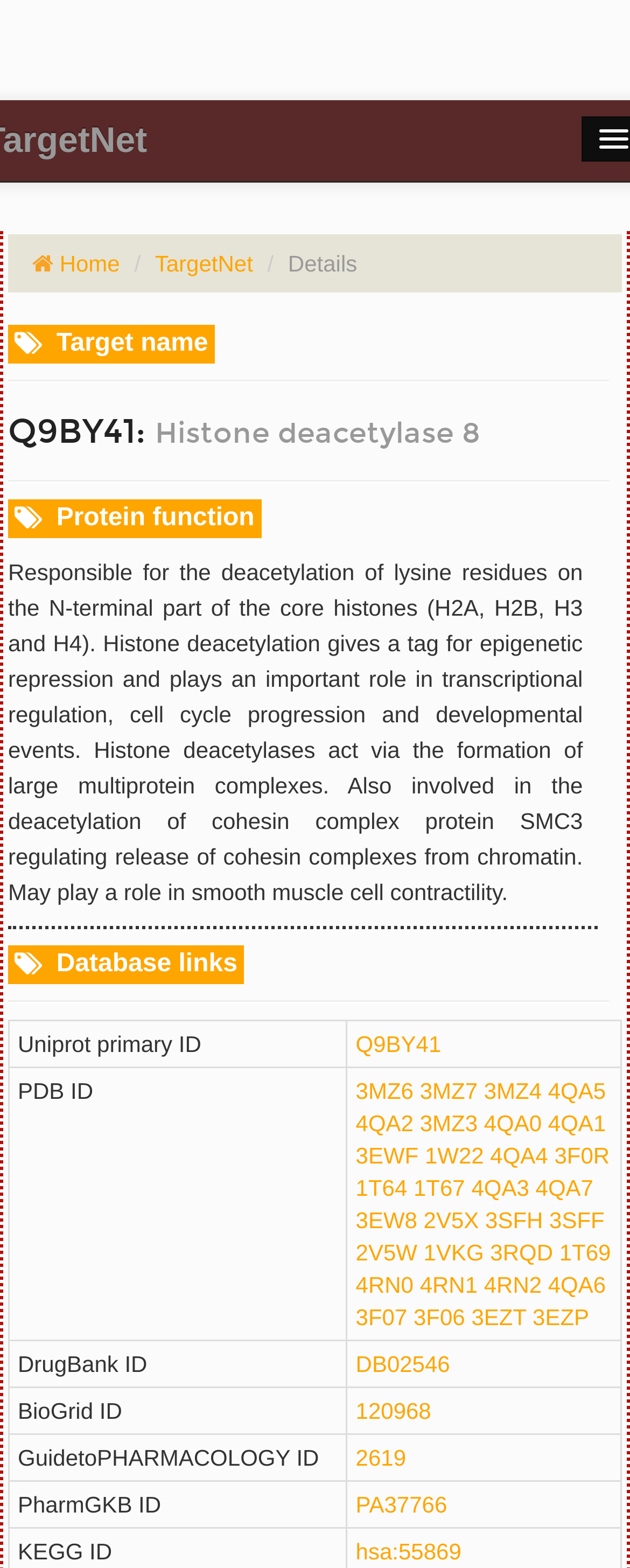Describe the entire webpage, focusing on both content and design.

This webpage is about a protein called Histone deacetylase 8, with the target name Q9BY41. At the top, there are navigation links to "Home" and "TargetNet". Below these links, there is a horizontal separator line. 

The main content of the page is divided into sections. The first section is a heading that displays the protein name and its function. Below this heading, there is another horizontal separator line. 

The next section is about protein function, which provides a detailed description of the protein's role in transcriptional regulation, cell cycle progression, and developmental events. 

Following this section, there is a "Database links" section, which is a table with multiple rows. Each row contains a database name, such as Uniprot, PDB, DrugBank, BioGrid, GuidetoPHARMACOLOGY, and PharmGKB, along with their corresponding IDs. These IDs are clickable links. The PDB ID section has multiple links to different IDs. 

The entire content is organized in a clean and structured manner, making it easy to navigate and find specific information about the protein.